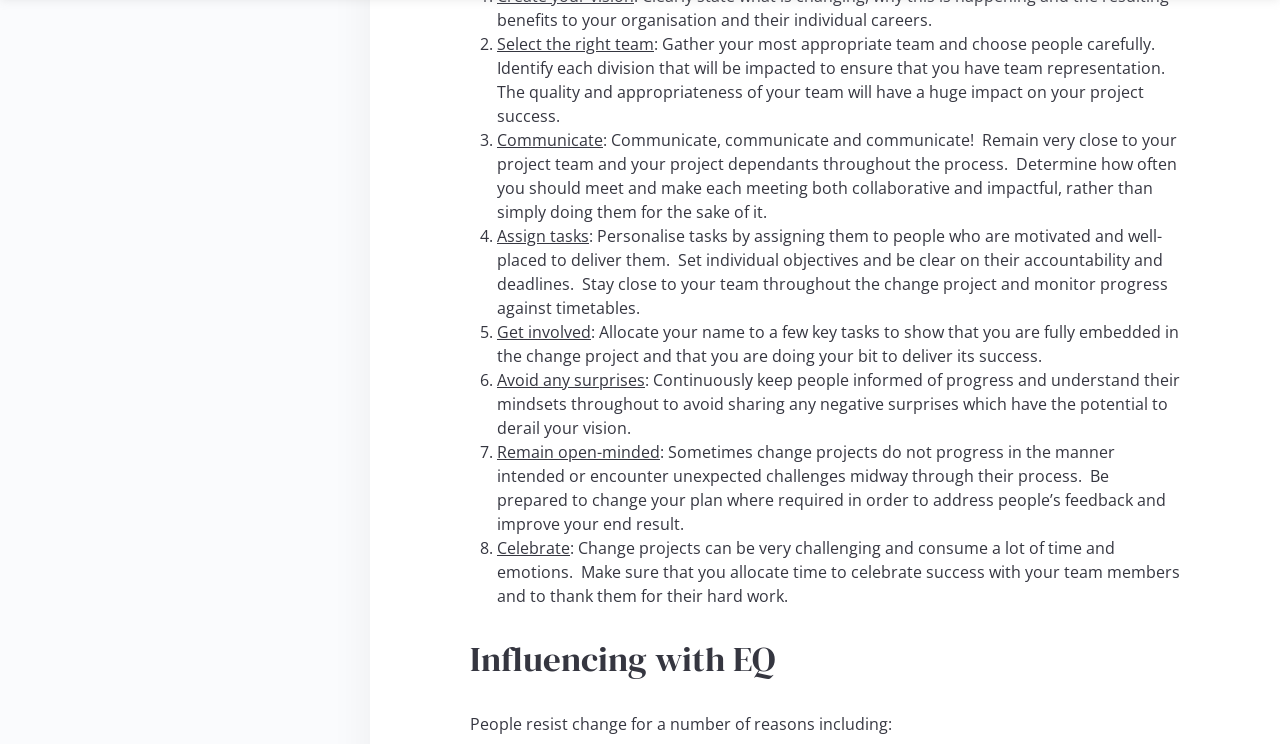Pinpoint the bounding box coordinates of the element to be clicked to execute the instruction: "Click '2024 Finance Leader Salary Guide – Launch Event'".

[0.023, 0.328, 0.244, 0.382]